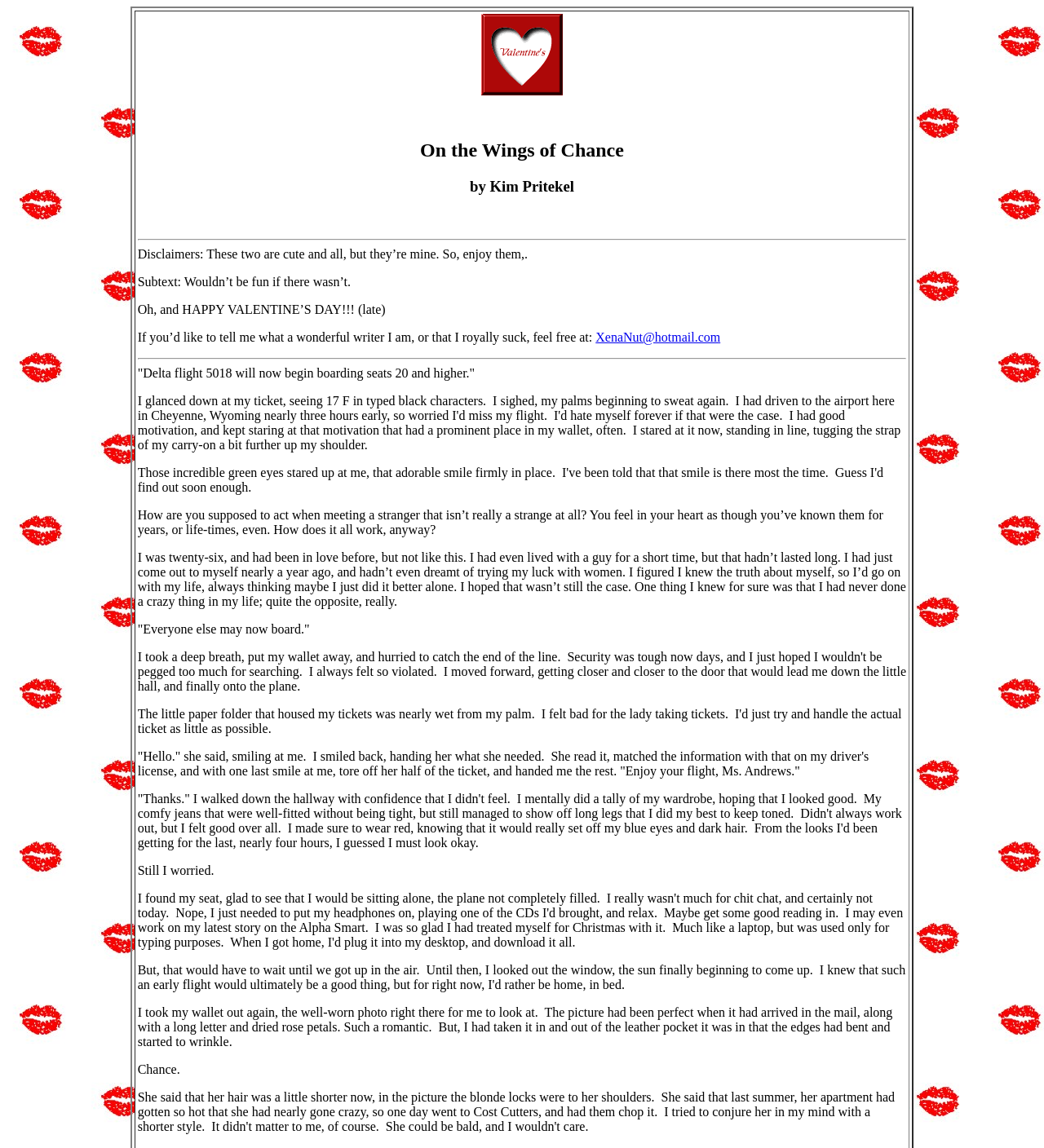What is the occasion mentioned in the text?
Using the visual information, reply with a single word or short phrase.

Valentine's Day